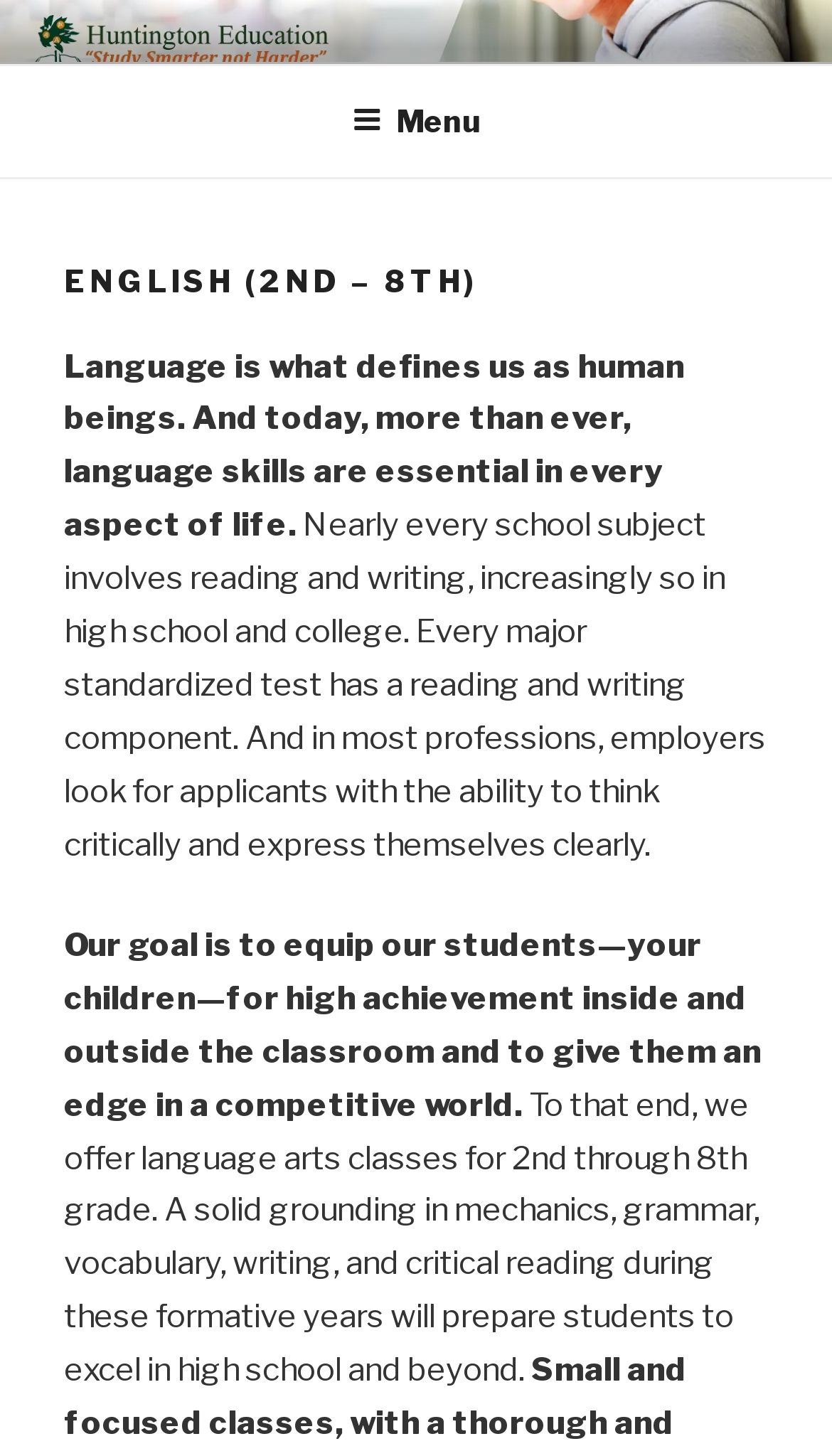Provide an in-depth caption for the webpage.

The webpage is about Huntington Education's English language program for 2nd to 8th grade students. At the top of the page, there is a logo image of Huntington Education, accompanied by a link to the organization's main page. Below the logo, there is a tagline "Study Smarter Not Harder". 

A top menu navigation bar spans the entire width of the page, with a menu button on the right side. When expanded, the menu displays a header with the title "ENGLISH (2ND – 8TH)". 

Below the top menu, there are four paragraphs of text. The first paragraph discusses the importance of language skills in everyday life. The second paragraph explains how reading and writing are essential skills for academic success and professional development. The third paragraph outlines the goal of Huntington Education's program, which is to equip students with high achievement skills. The fourth paragraph describes the language arts classes offered for 2nd to 8th grade students, covering mechanics, grammar, vocabulary, writing, and critical reading.